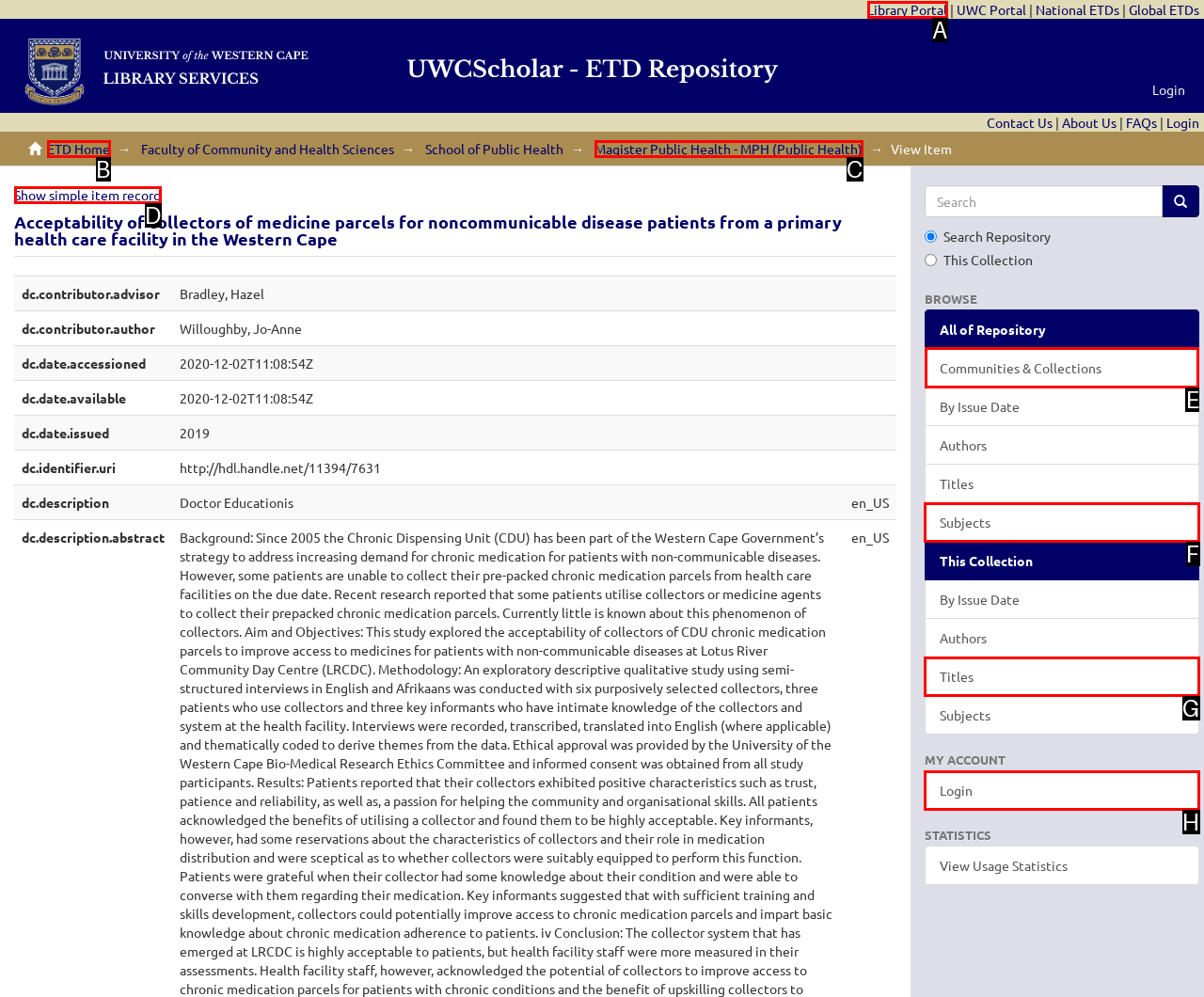Given the task: Browse the communities and collections, tell me which HTML element to click on.
Answer with the letter of the correct option from the given choices.

E